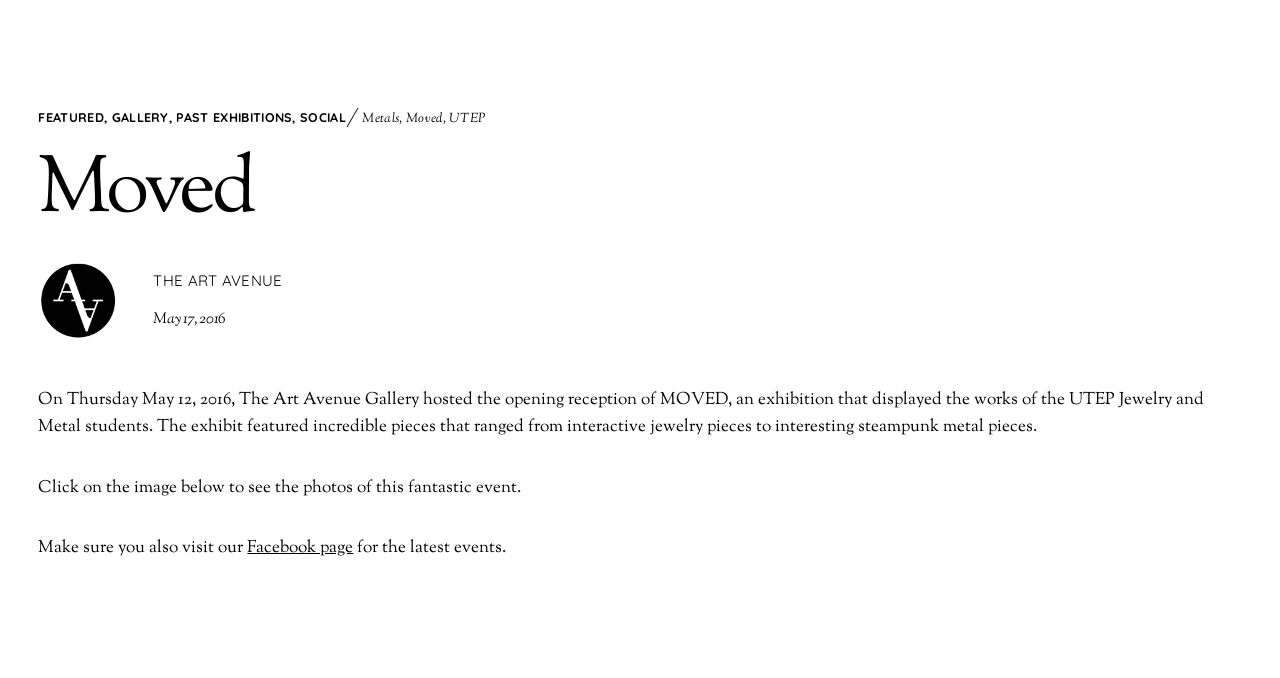What is the name of the exhibition?
Please provide a single word or phrase based on the screenshot.

MOVED